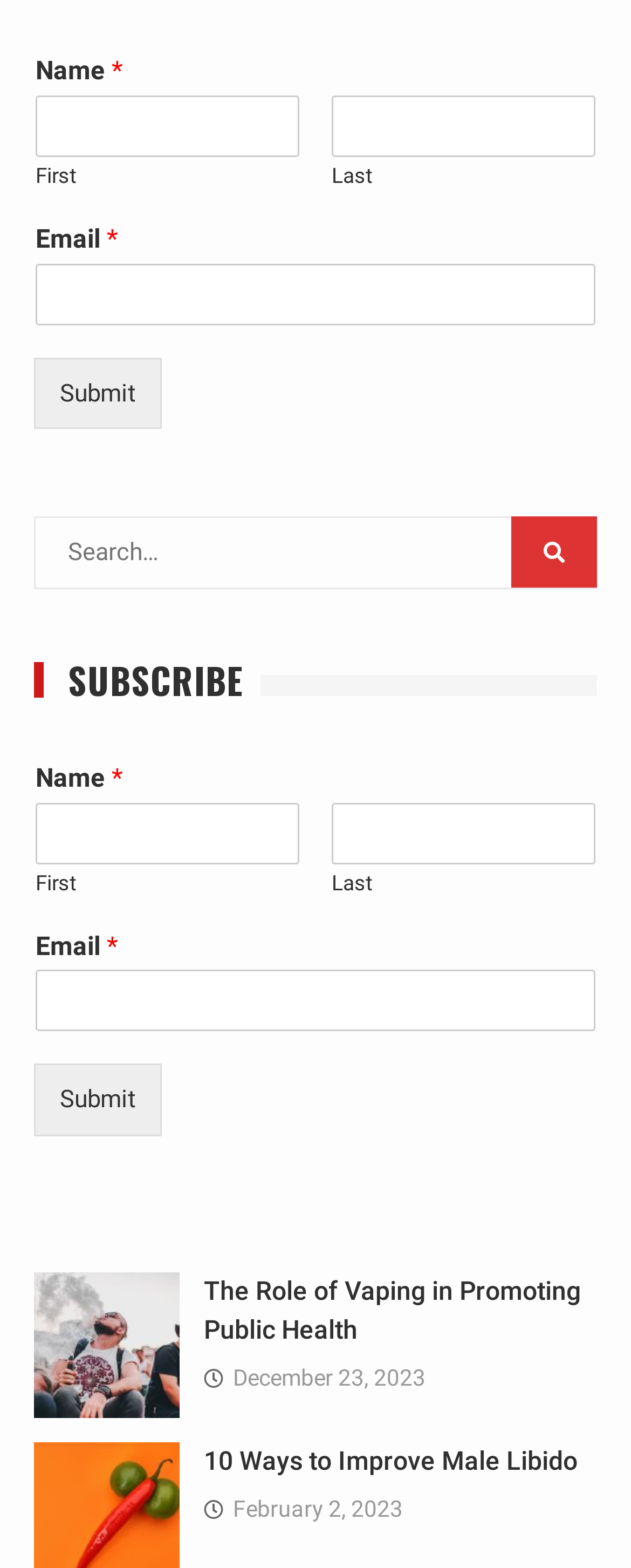Locate the UI element described as follows: "parent_node: Last name="wpforms[fields][0][last]"". Return the bounding box coordinates as four float numbers between 0 and 1 in the order [left, top, right, bottom].

[0.526, 0.512, 0.944, 0.551]